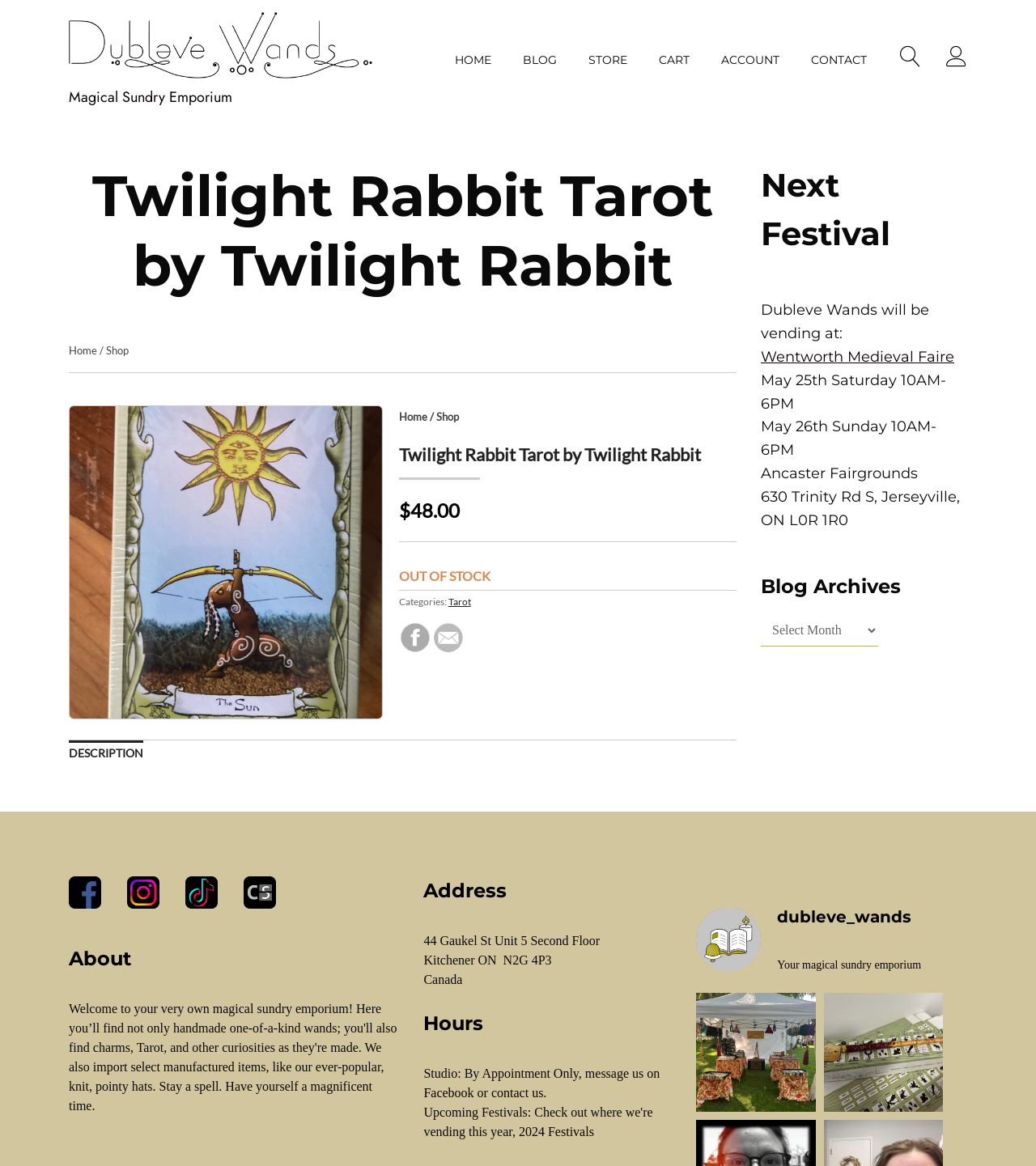Predict the bounding box coordinates of the UI element that matches this description: "Wentworth Medieval Faire". The coordinates should be in the format [left, top, right, bottom] with each value between 0 and 1.

[0.734, 0.298, 0.921, 0.314]